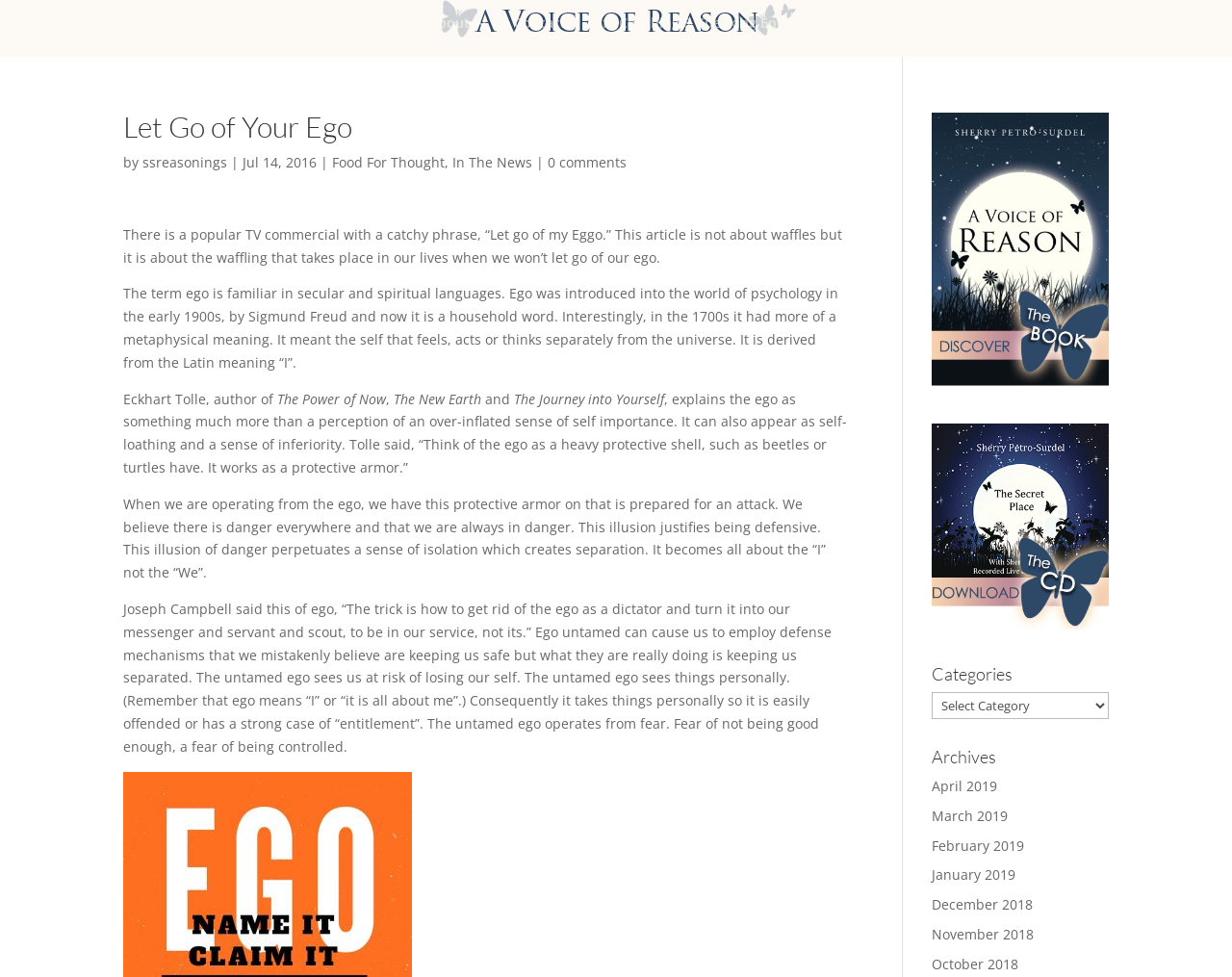What is the meaning of the term 'ego' in the 1700s?
Utilize the image to construct a detailed and well-explained answer.

According to the webpage, in the 1700s, the term 'ego' had a metaphysical meaning, referring to the self that feels, acts, or thinks separately from the universe.